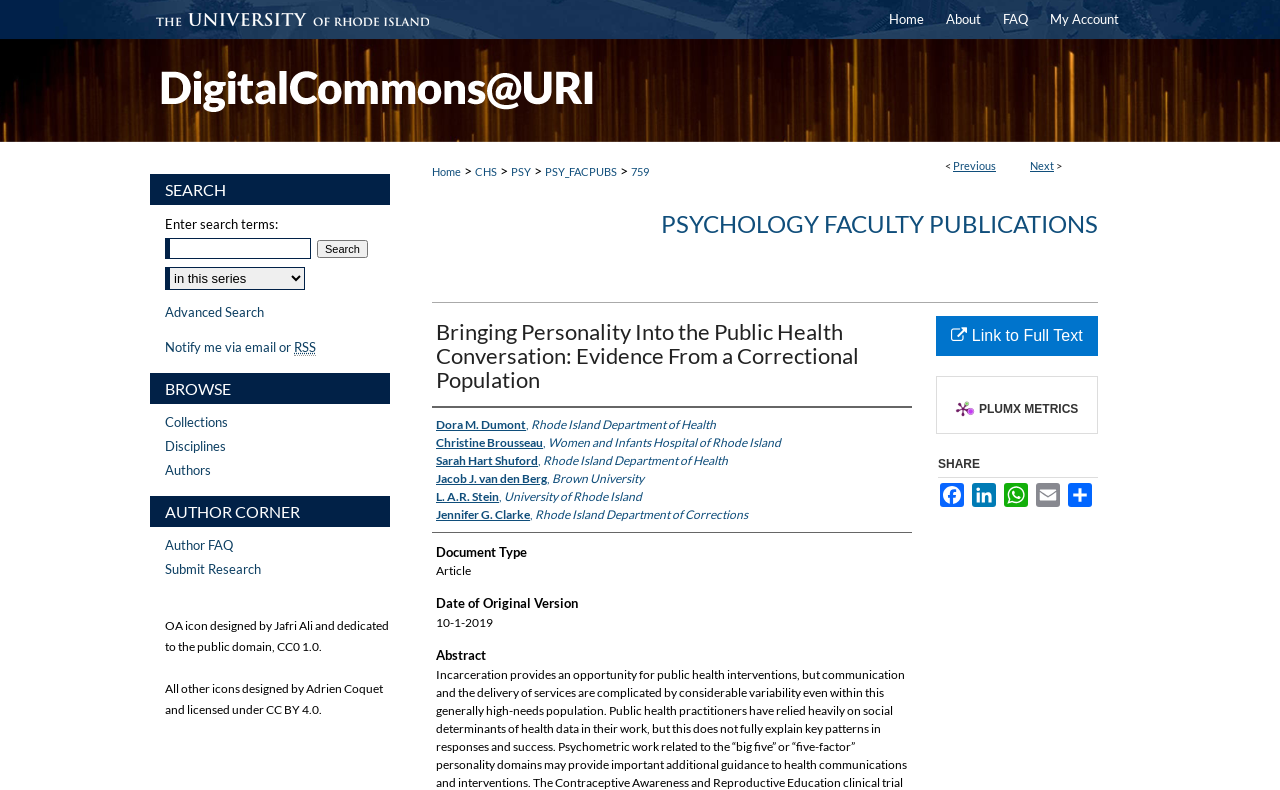Determine the bounding box of the UI component based on this description: "Psychology Faculty Publications". The bounding box coordinates should be four float values between 0 and 1, i.e., [left, top, right, bottom].

[0.516, 0.265, 0.858, 0.301]